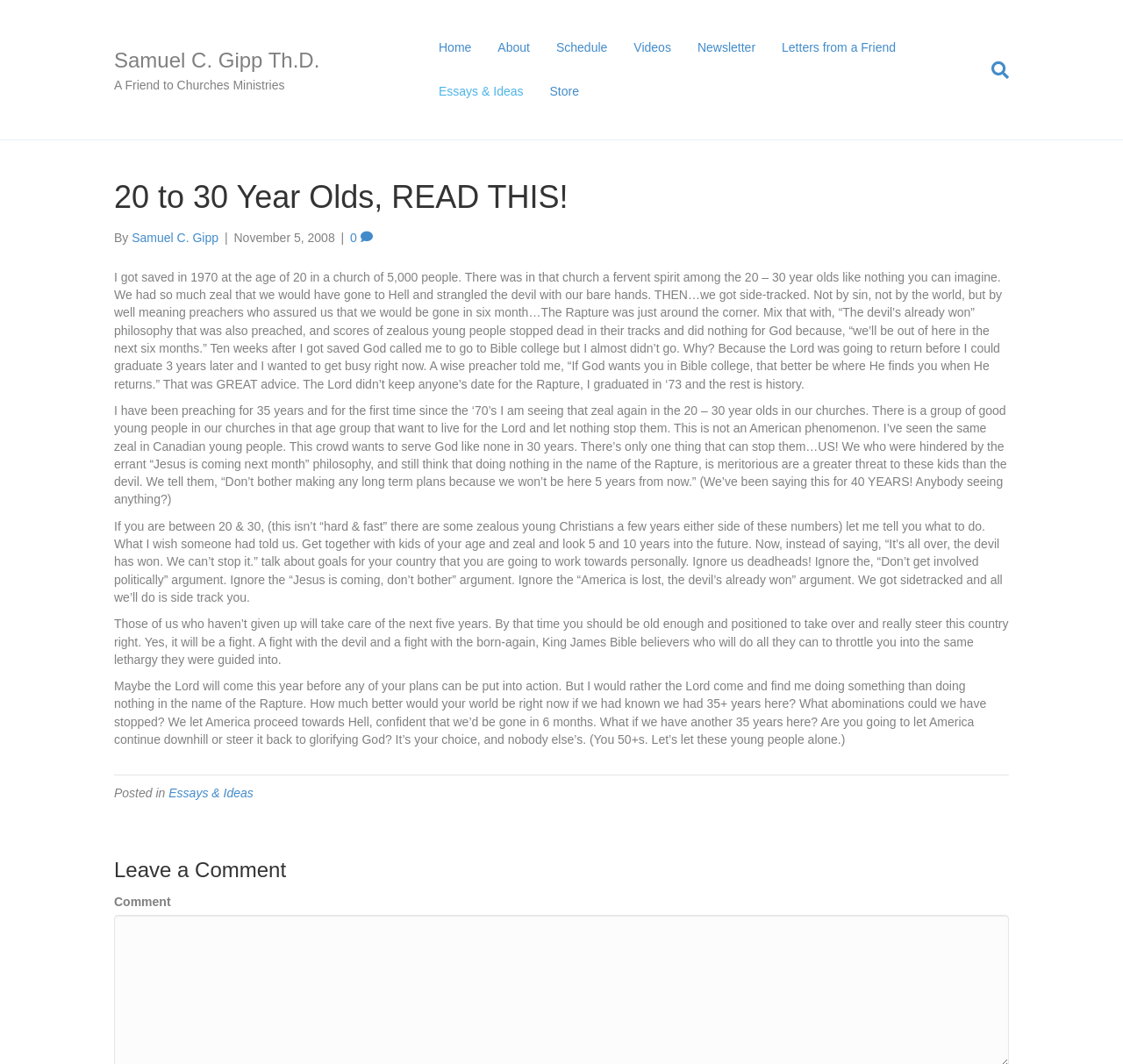Elaborate on the webpage's design and content in a detailed caption.

This webpage appears to be a blog post or article written by Samuel C. Gipp Th.D. The title of the post is "20 to 30 Year Olds, READ THIS!" and is situated at the top of the page. Below the title, there is a header menu with links to various sections of the website, including "Home", "About", "Schedule", "Videos", "Newsletter", "Letters from a Friend", "Essays & Ideas", and "Store".

The main content of the post is a lengthy text that spans most of the page. The text is divided into several paragraphs, each discussing the author's experiences and thoughts on the topic of young people's zeal and motivation in their Christian faith. The author shares his own story of getting saved at the age of 20 and how he was influenced by well-meaning preachers who assured him that the Rapture was imminent, which led to a sense of complacency among young people.

The author then expresses his excitement about seeing a similar zeal among young people today and encourages them to make long-term plans and work towards goals for their country, rather than being deterred by the idea of the Rapture. The text also includes some words of advice and encouragement to young people, urging them to ignore those who would discourage them from getting involved and making a difference.

At the bottom of the page, there is a section that says "Leave a Comment" and a link to "Essays & Ideas", which suggests that the post is part of a larger collection of writings or articles.